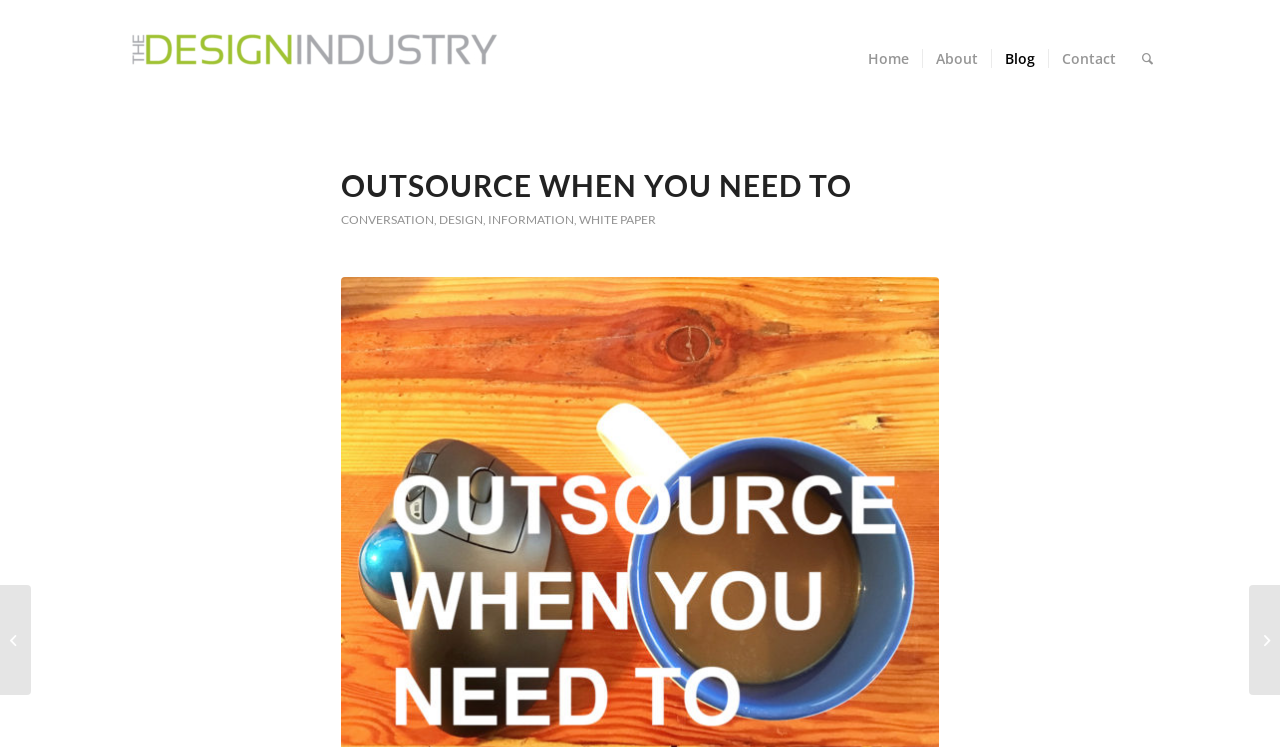Find the bounding box coordinates of the clickable region needed to perform the following instruction: "Read the article about PM Modi’s victory". The coordinates should be provided as four float numbers between 0 and 1, i.e., [left, top, right, bottom].

None